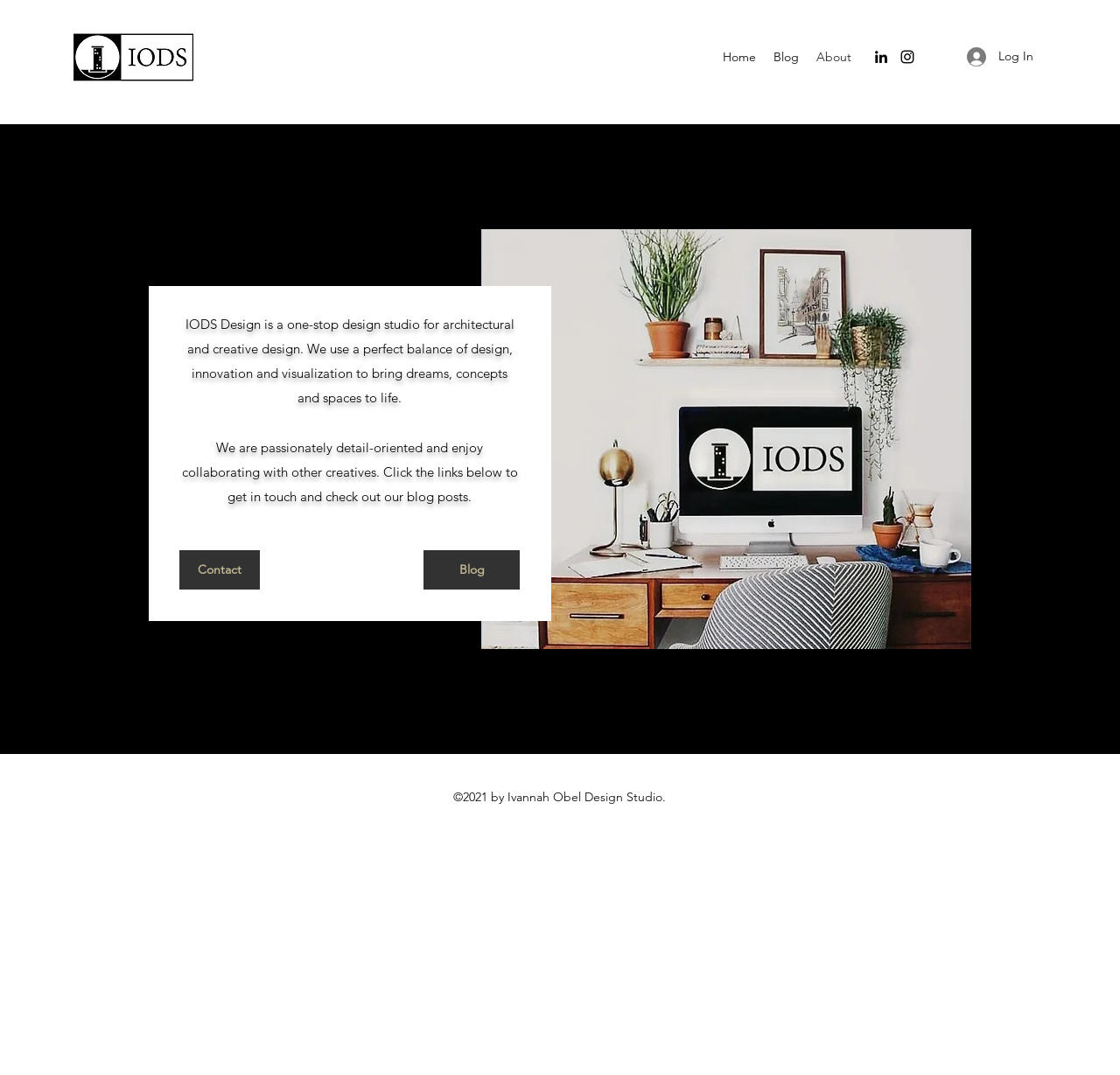Based on the element description Log In, identify the bounding box coordinates for the UI element. The coordinates should be in the format (top-left x, top-left y, bottom-right x, bottom-right y) and within the 0 to 1 range.

[0.852, 0.038, 0.934, 0.068]